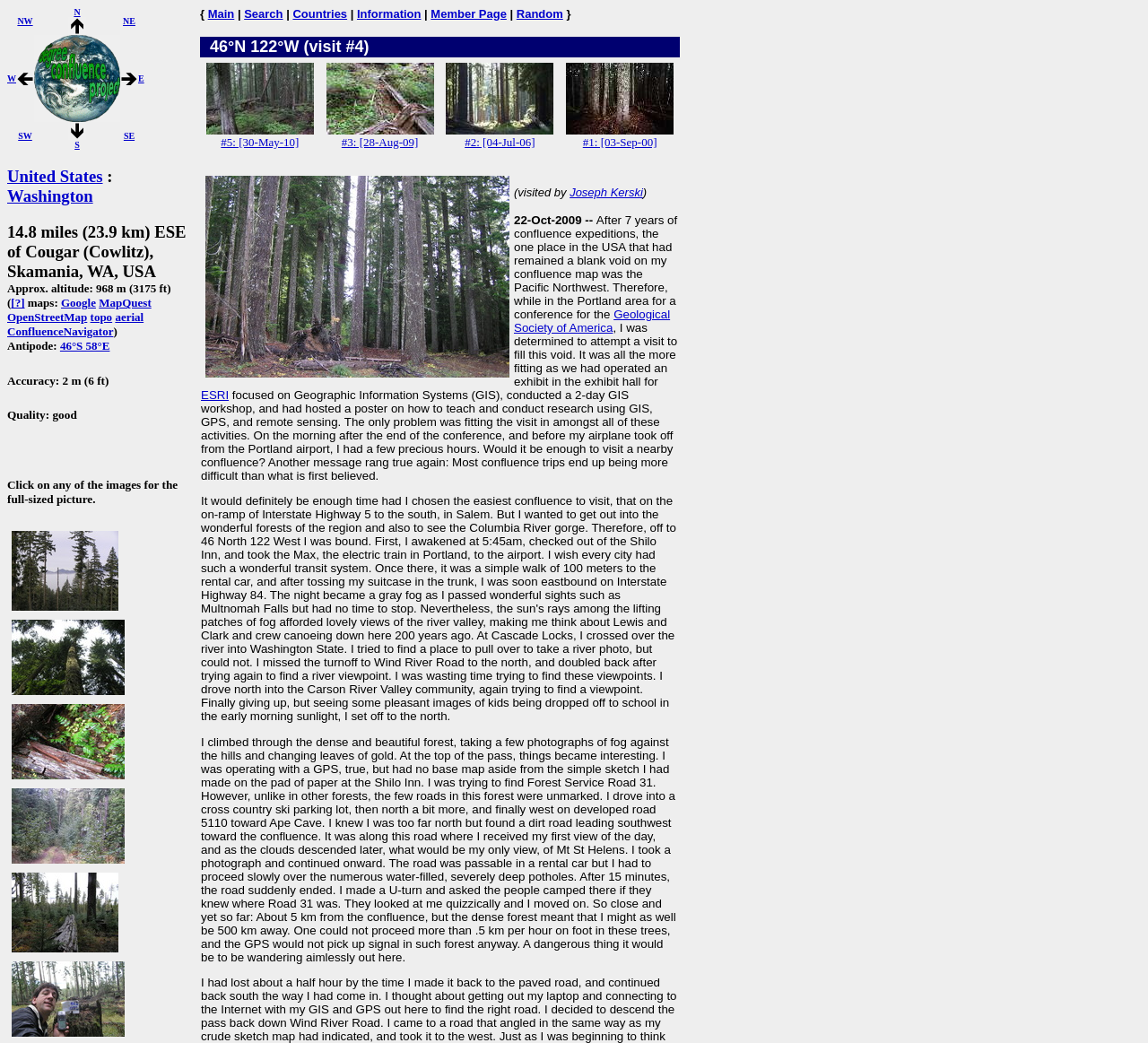What is the direction of the scenic view in image #2?
Please answer the question as detailed as possible based on the image.

The direction of the scenic view in image #2 can be found in the link '#2: The most scenic view to the northwest from the confluence.' which indicates that the scenic view is to the northwest.